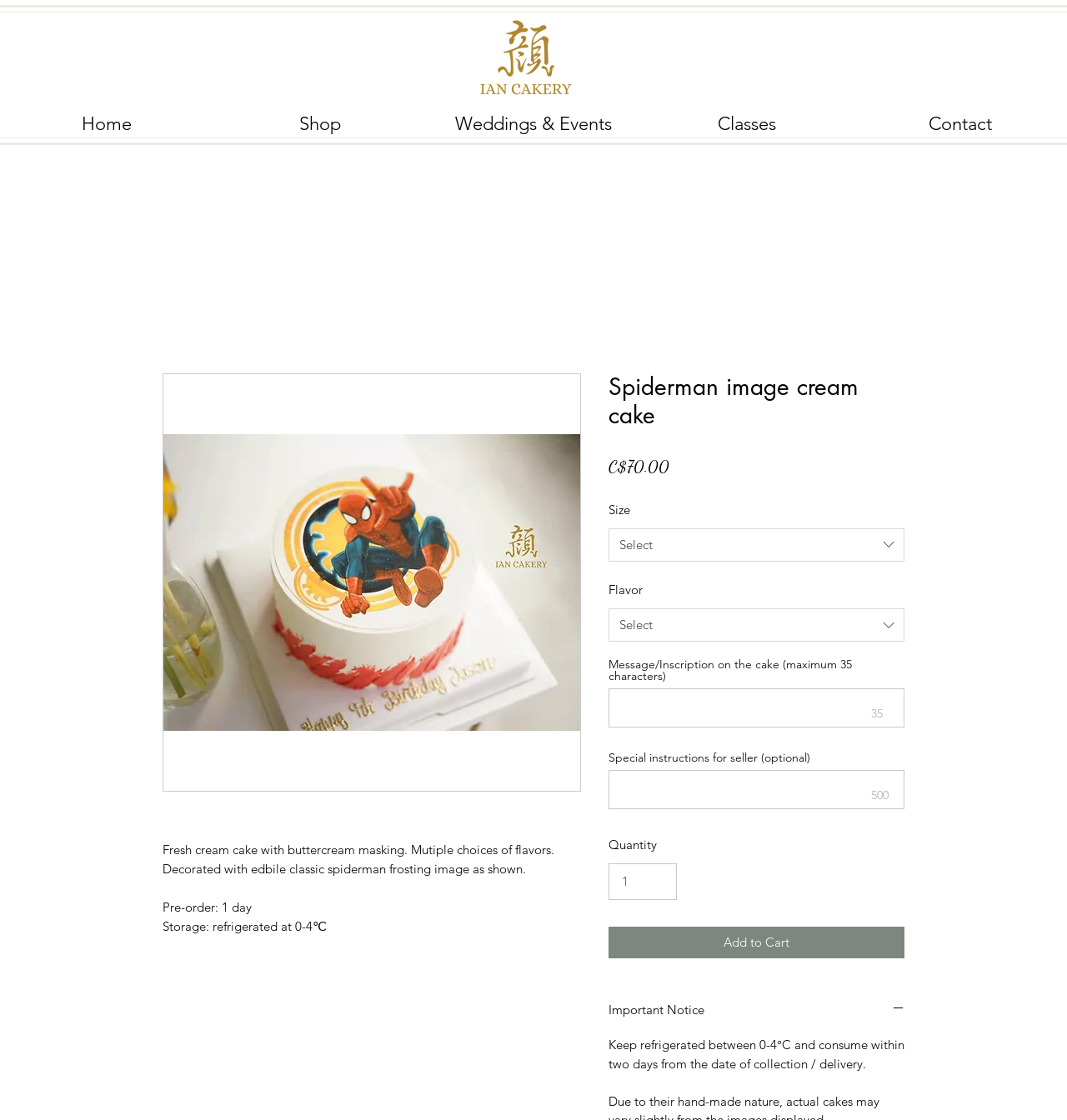Locate the bounding box coordinates of the clickable part needed for the task: "Click the 'Add to Cart' button".

[0.57, 0.827, 0.848, 0.856]